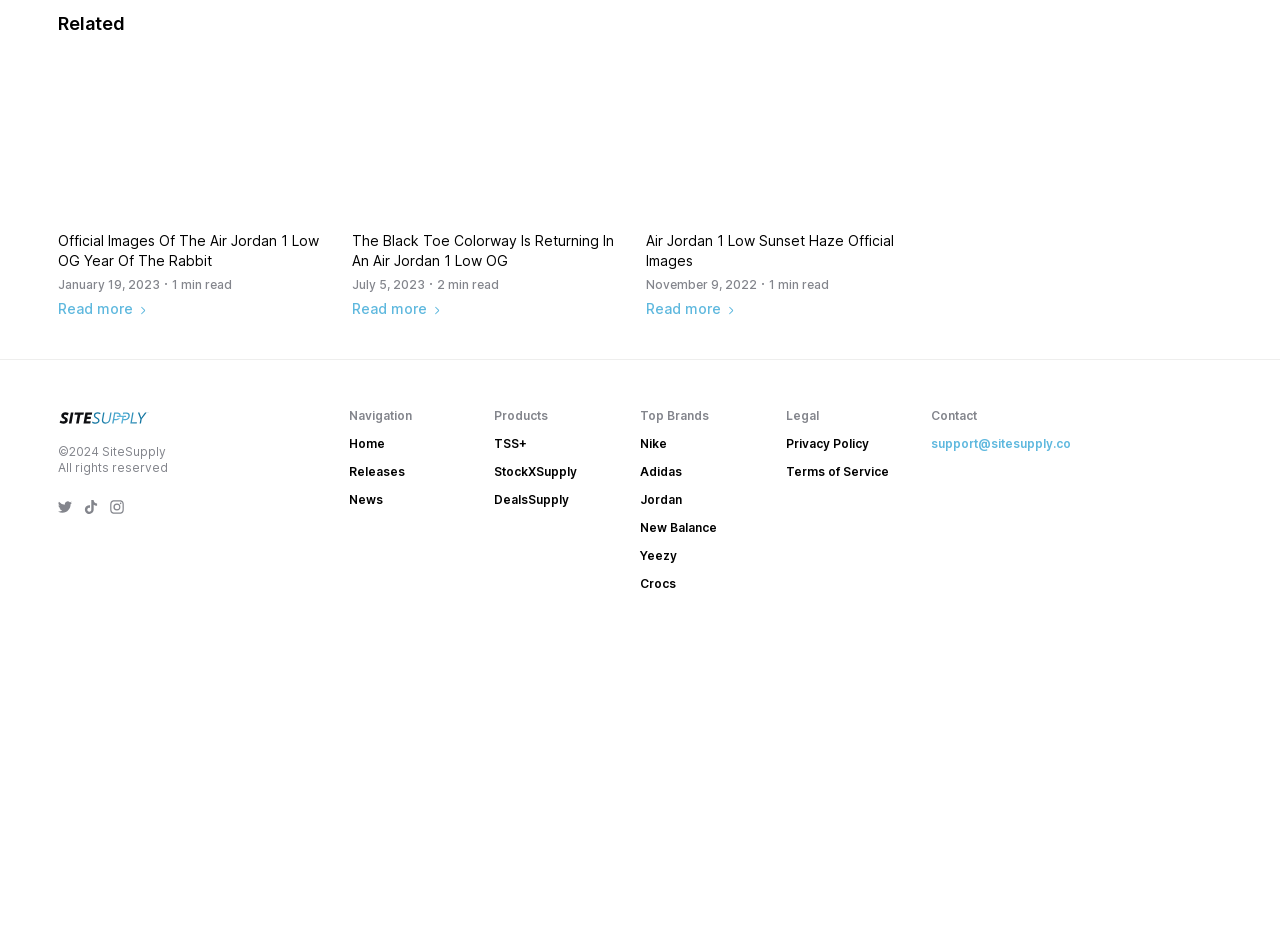Answer the question using only one word or a concise phrase: What is the name of the website?

SiteSupply